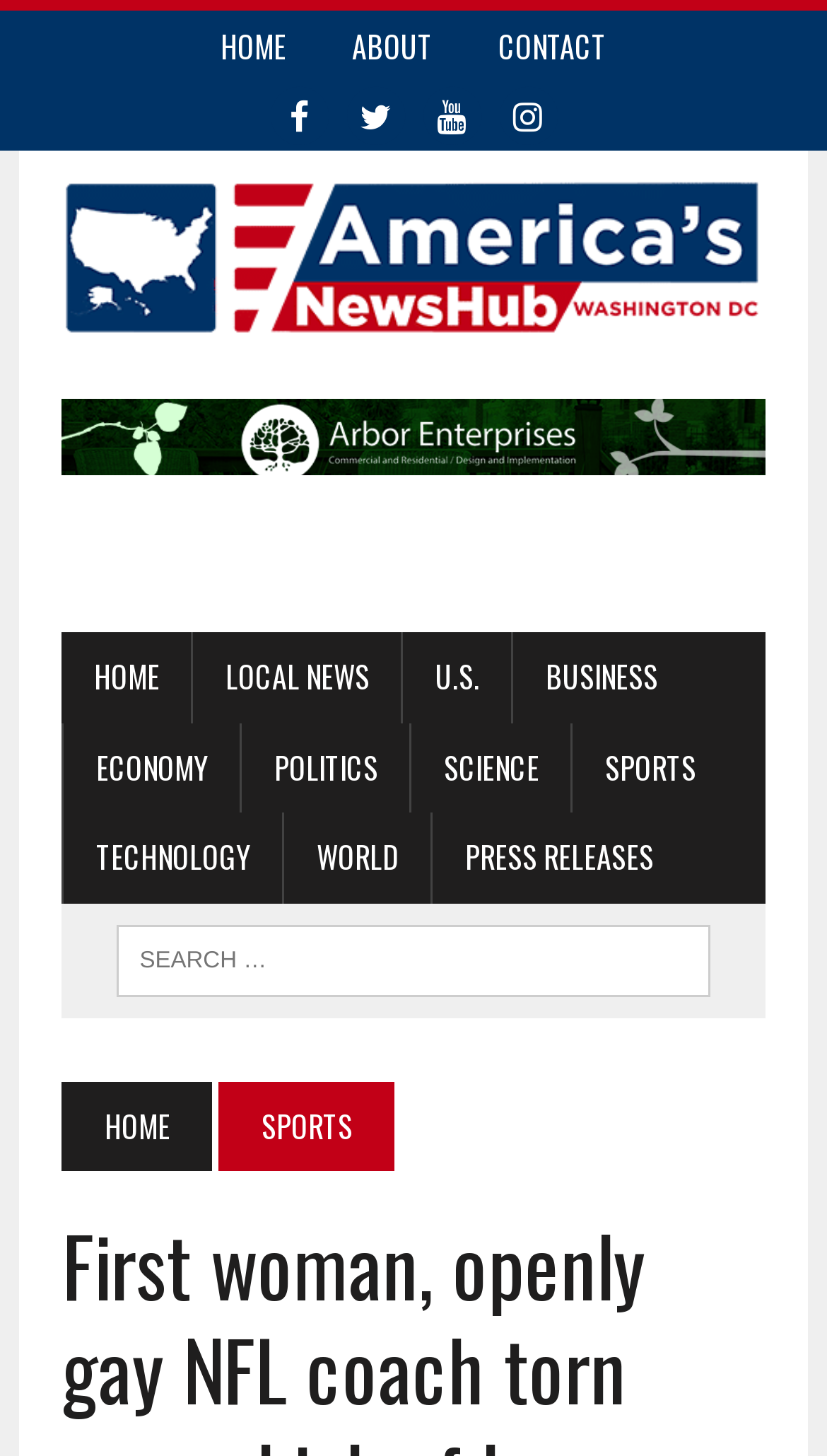Kindly determine the bounding box coordinates for the clickable area to achieve the given instruction: "go to home page".

[0.228, 0.007, 0.385, 0.057]